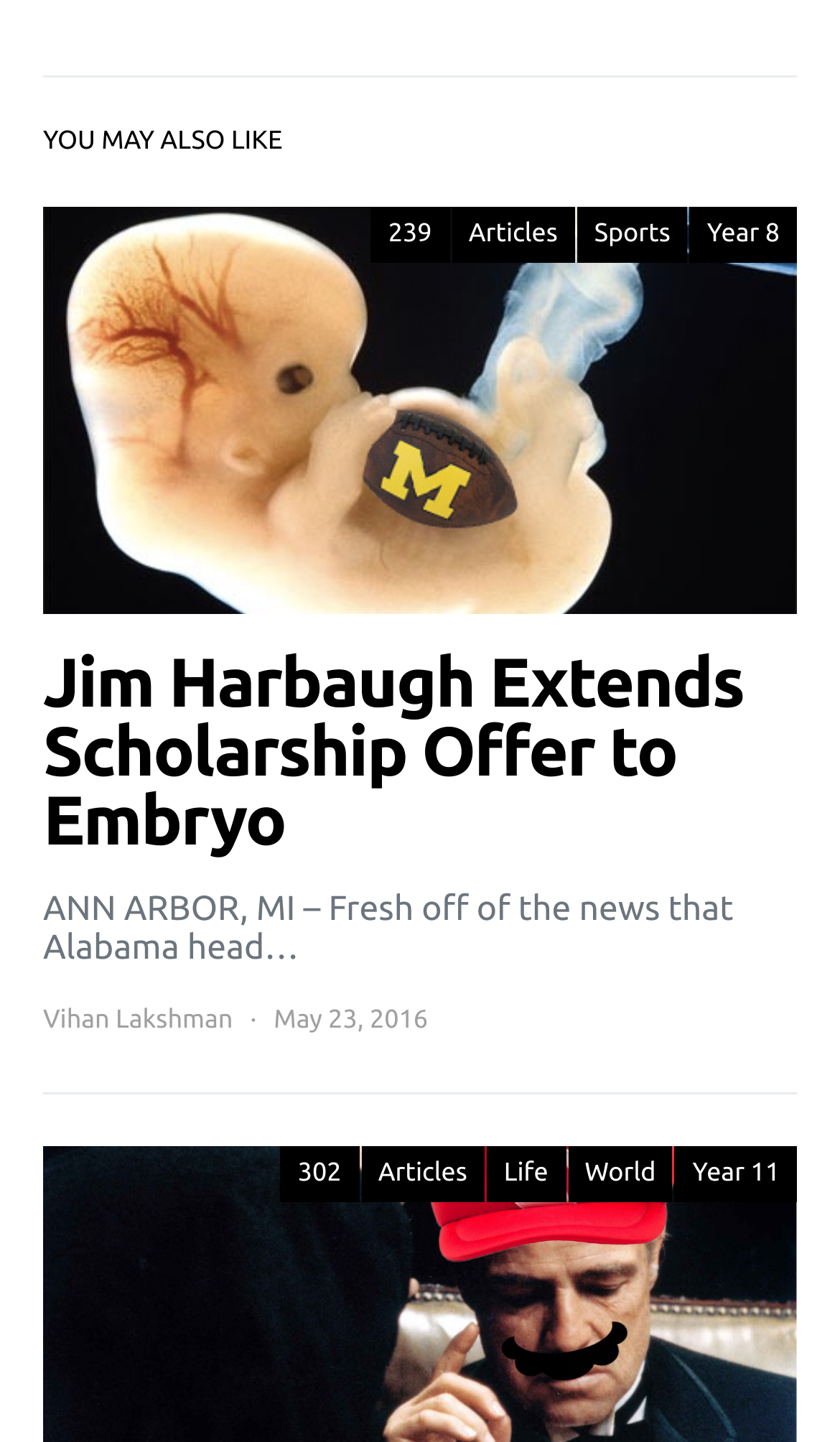Please provide a one-word or phrase answer to the question: 
What is the category of the article 'Jim Harbaugh Extends Scholarship Offer to Embryo'?

Life